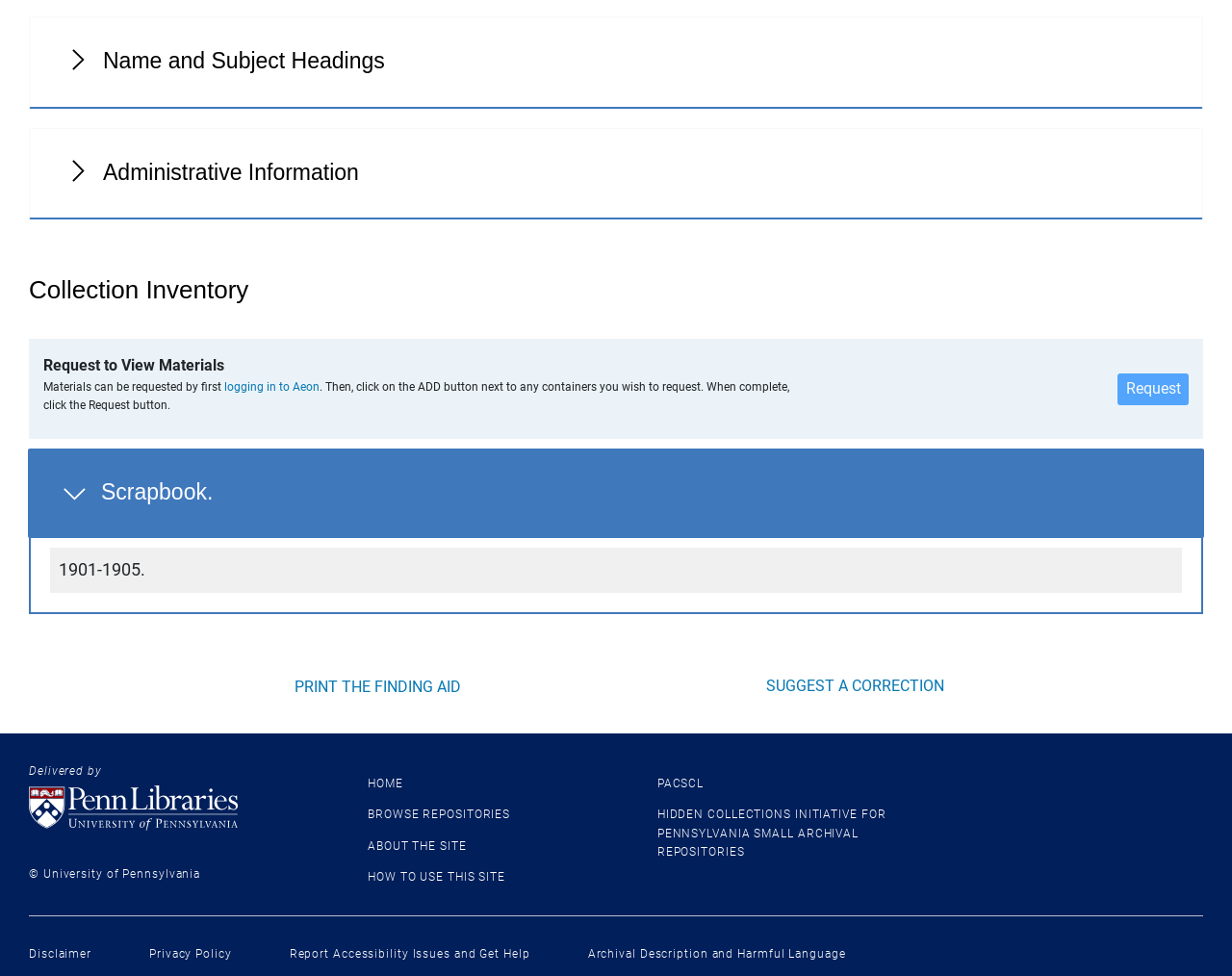Give a concise answer using only one word or phrase for this question:
How can materials be requested?

Logging in to Aeon